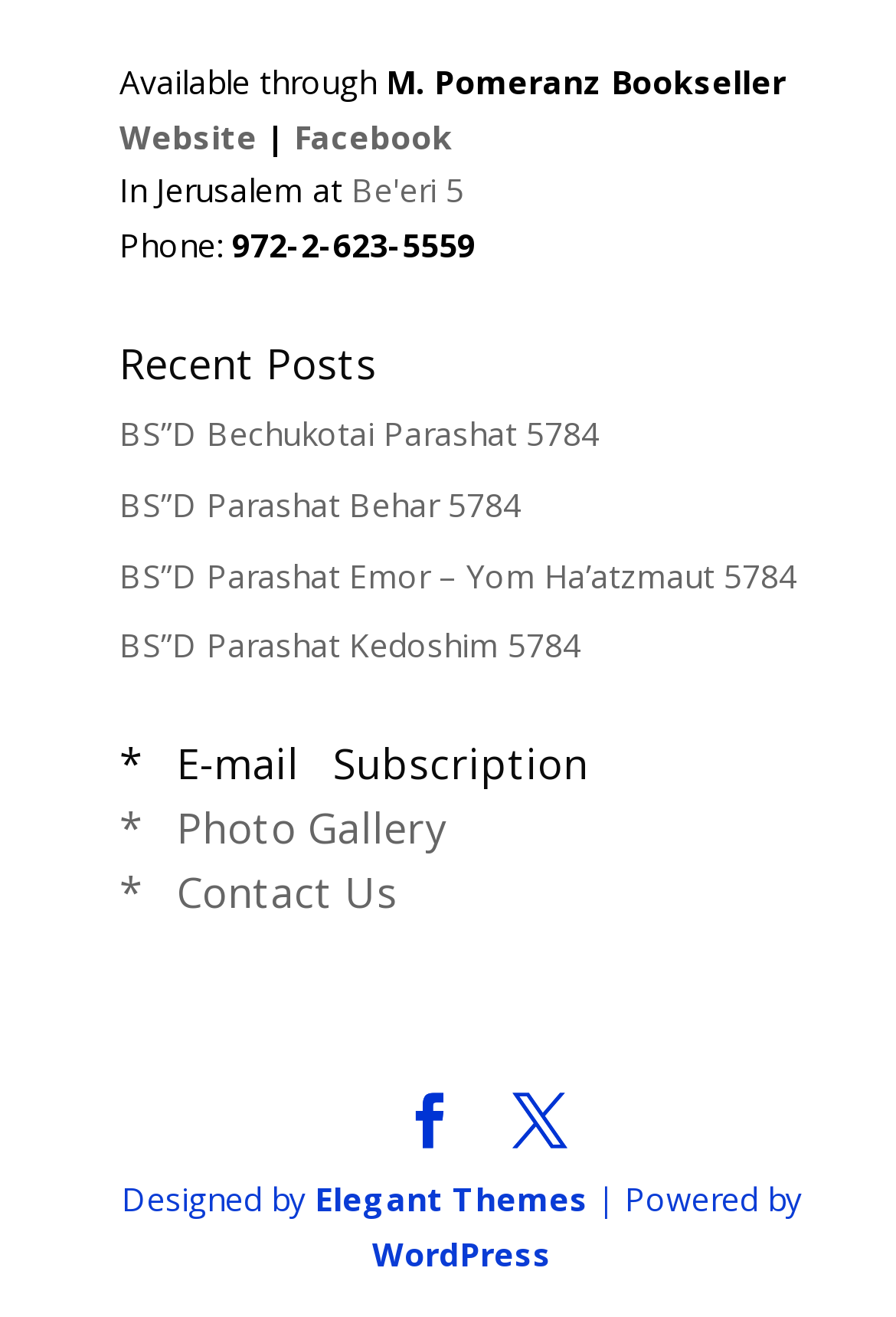Please provide a brief answer to the following inquiry using a single word or phrase:
What is the location of the bookseller in Jerusalem?

Be'eri 5